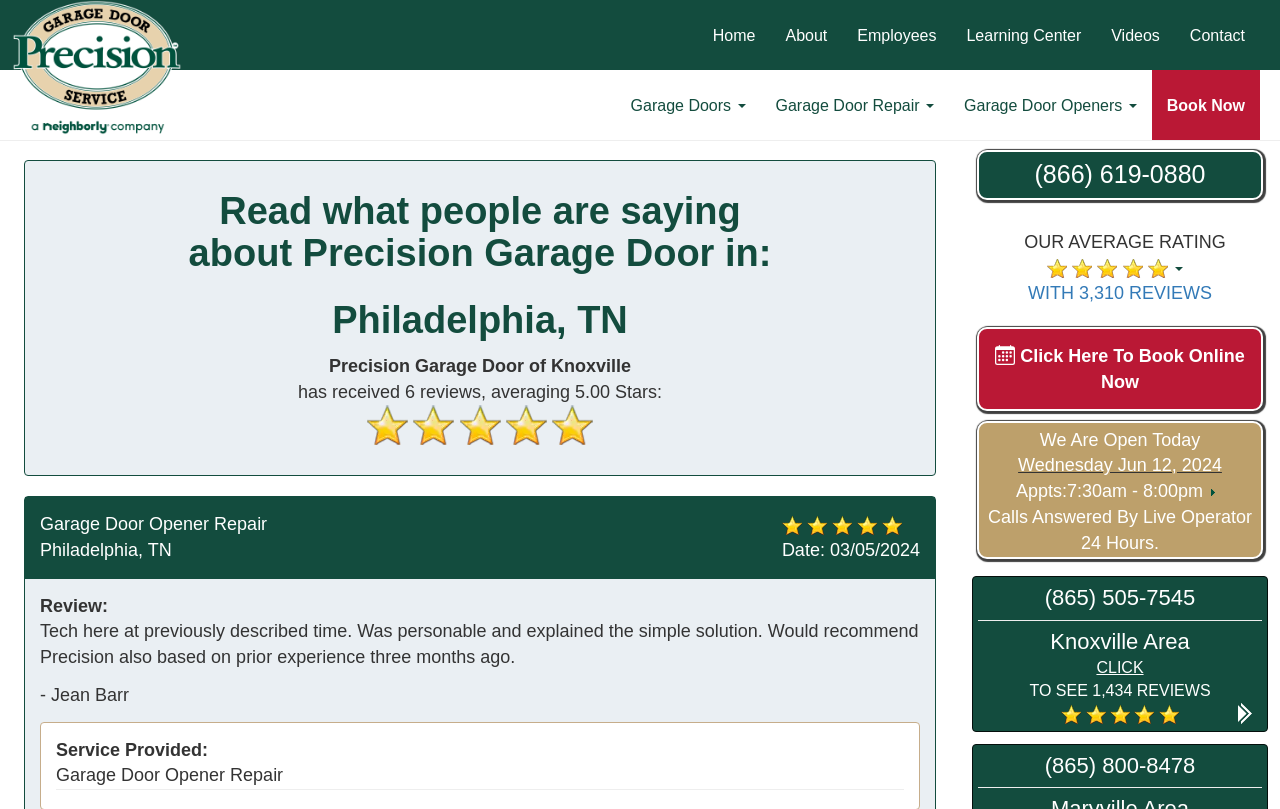Provide the bounding box coordinates of the area you need to click to execute the following instruction: "Click the 'Knoxville Area CLICK TO SEE 1,434 REVIEWS 1 2 3 4 5' button".

[0.764, 0.773, 0.986, 0.897]